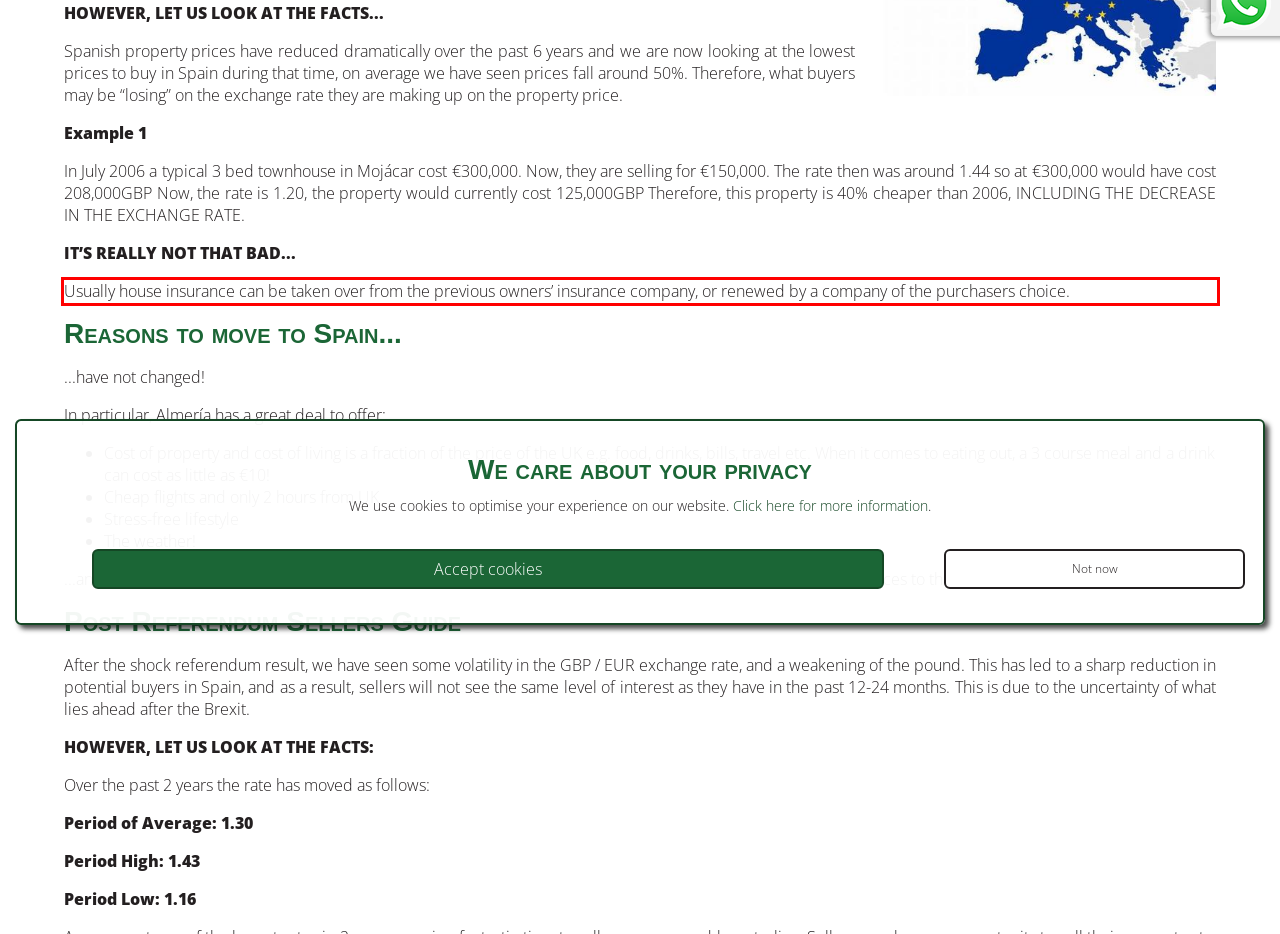Given the screenshot of the webpage, identify the red bounding box, and recognize the text content inside that red bounding box.

Usually house insurance can be taken over from the previous owners’ insurance company, or renewed by a company of the purchasers choice.